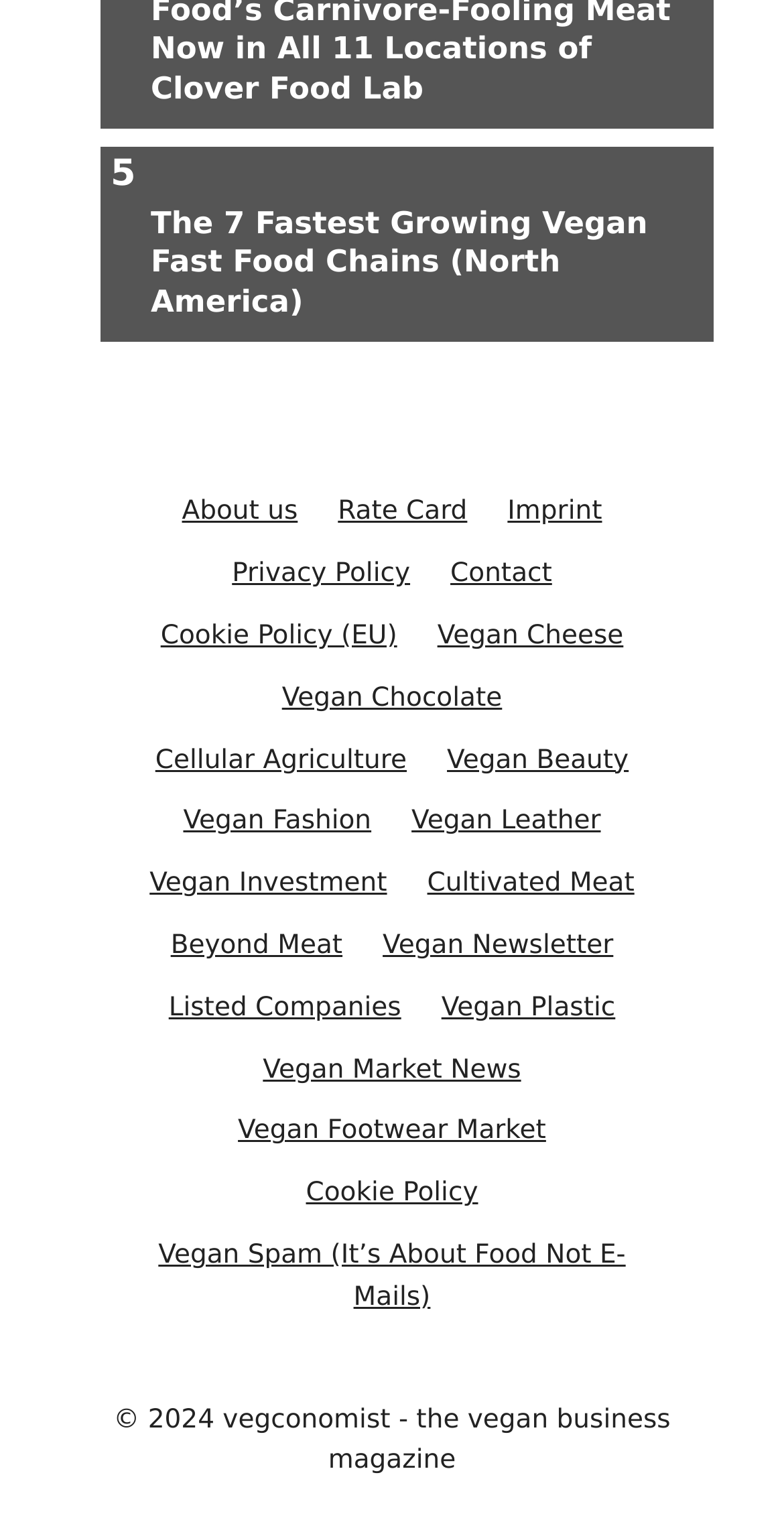Determine the bounding box coordinates of the clickable element to achieve the following action: 'Read about the 7 fastest growing vegan fast food chains in North America'. Provide the coordinates as four float values between 0 and 1, formatted as [left, top, right, bottom].

[0.141, 0.121, 0.91, 0.225]